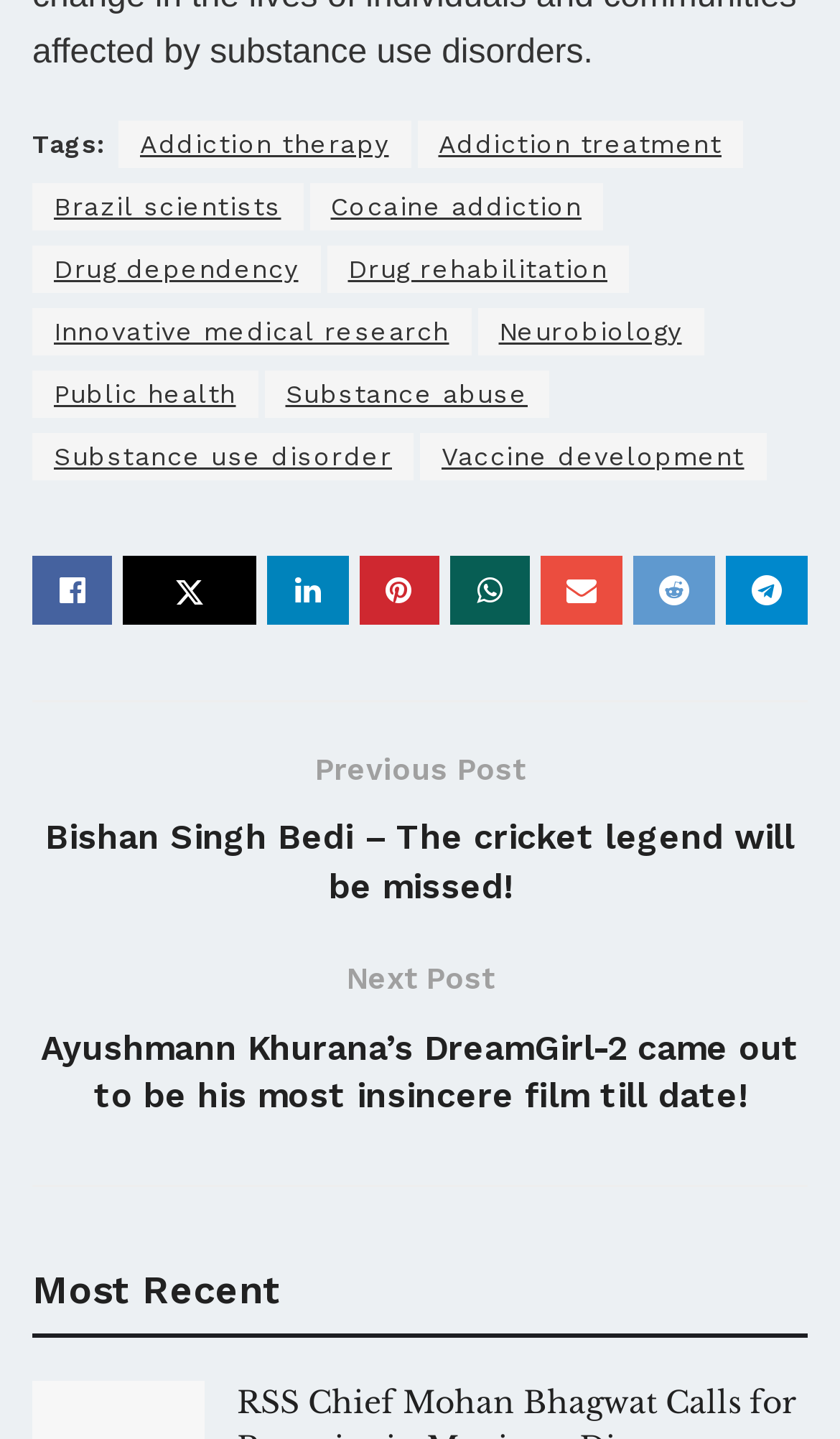Provide a one-word or brief phrase answer to the question:
What is the category of the current post?

Most Recent